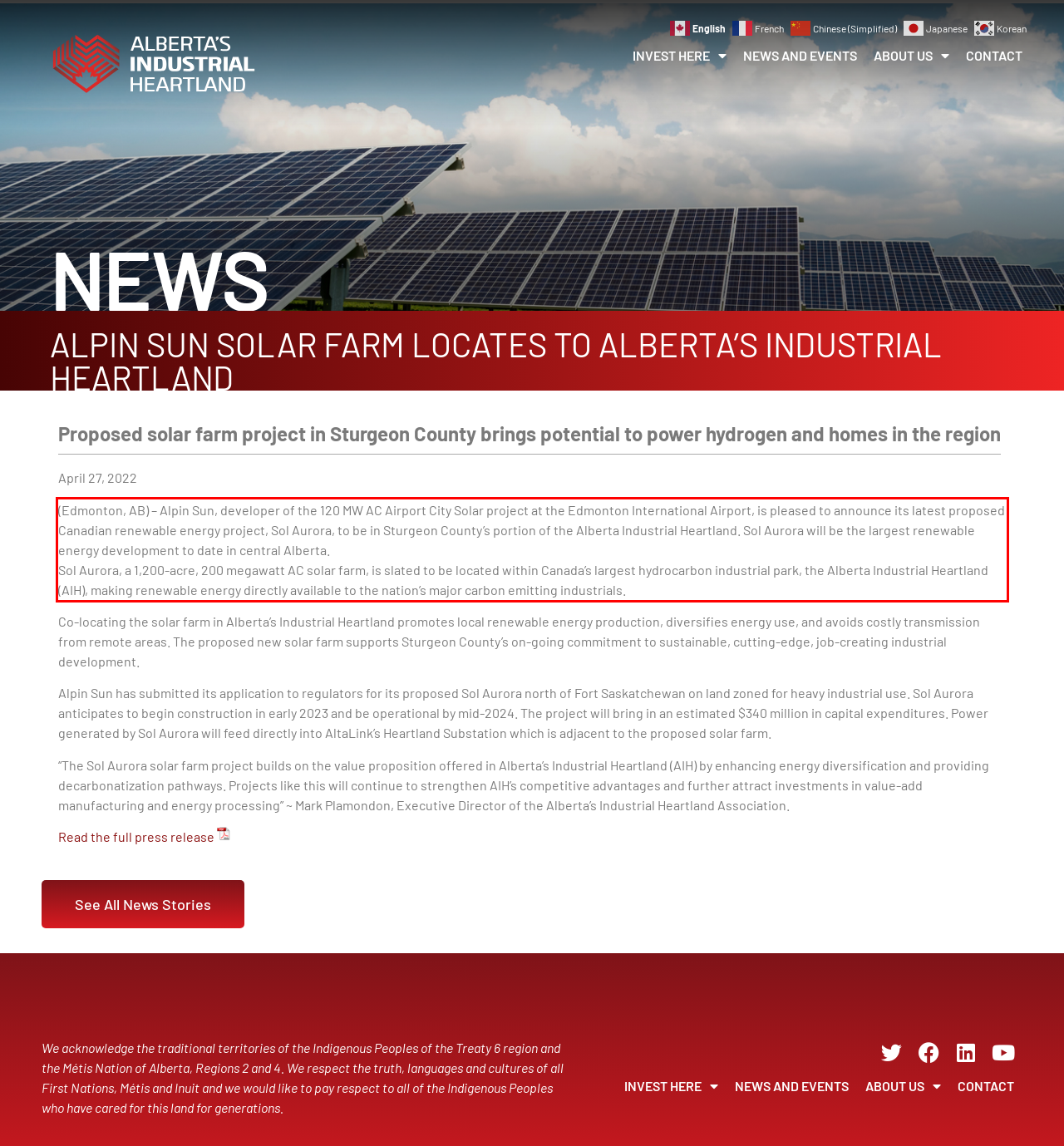You are given a webpage screenshot with a red bounding box around a UI element. Extract and generate the text inside this red bounding box.

(Edmonton, AB) – Alpin Sun, developer of the 120 MW AC Airport City Solar project at the Edmonton International Airport, is pleased to announce its latest proposed Canadian renewable energy project, Sol Aurora, to be in Sturgeon County’s portion of the Alberta Industrial Heartland. Sol Aurora will be the largest renewable energy development to date in central Alberta. Sol Aurora, a 1,200-acre, 200 megawatt AC solar farm, is slated to be located within Canada’s largest hydrocarbon industrial park, the Alberta Industrial Heartland (AIH), making renewable energy directly available to the nation’s major carbon emitting industrials.